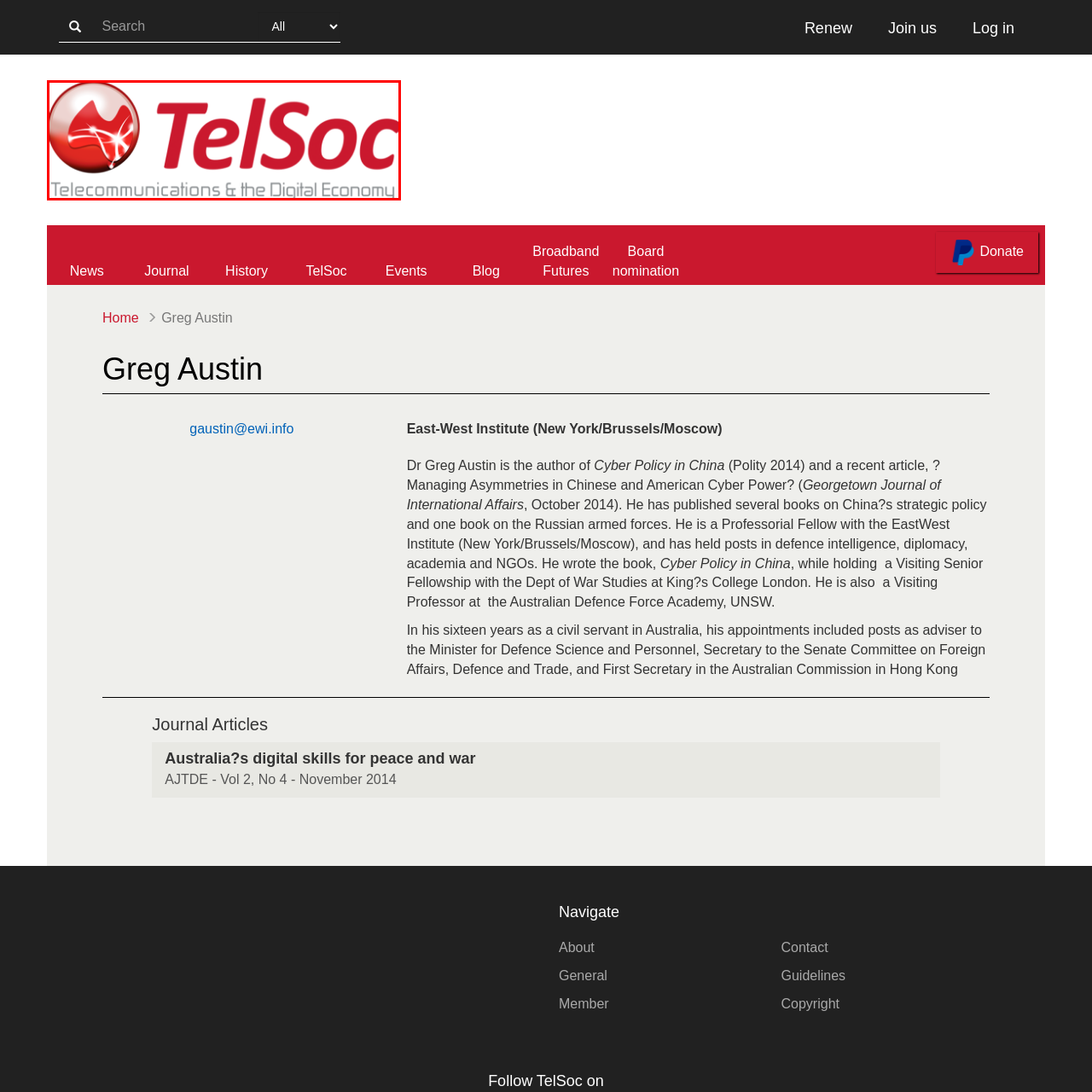Elaborate on the scene depicted within the red bounding box in the image.

The image features the logo of TelSoc, which stands for Telecommunications and the Digital Economy. It consists of a stylized red circle containing a graphic element that resembles a sound wave or signal, alongside the name "TelSoc" prominently displayed in a bold font. Below the name, the tagline "Telecommunications & the Digital Economy" is presented in a smaller, lighter font, emphasizing the organization’s focus on the intersection of telecommunications and digital advancements. The logo is designed to convey a sense of innovation and connectivity, reflecting the organization's mission to promote dialogue and collaboration within the telecommunications sector.